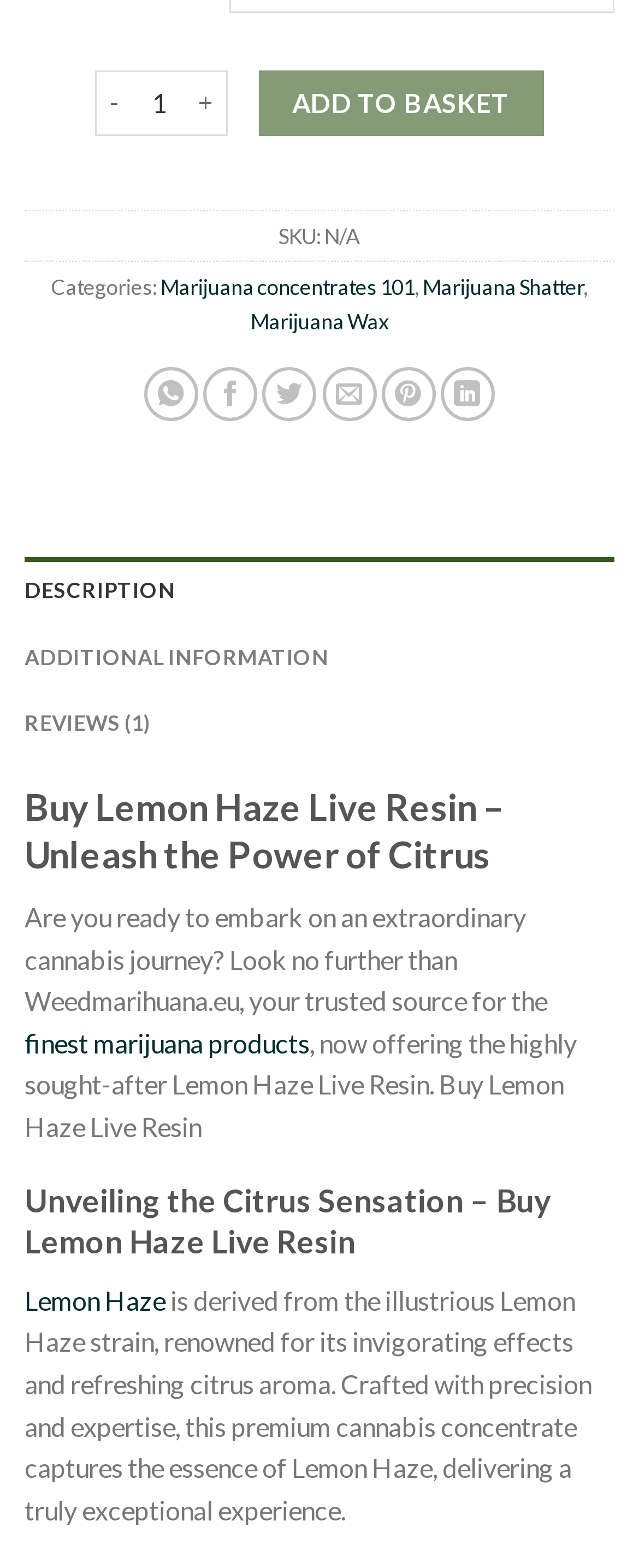Point out the bounding box coordinates of the section to click in order to follow this instruction: "Share on WhatsApp".

[0.226, 0.234, 0.311, 0.268]